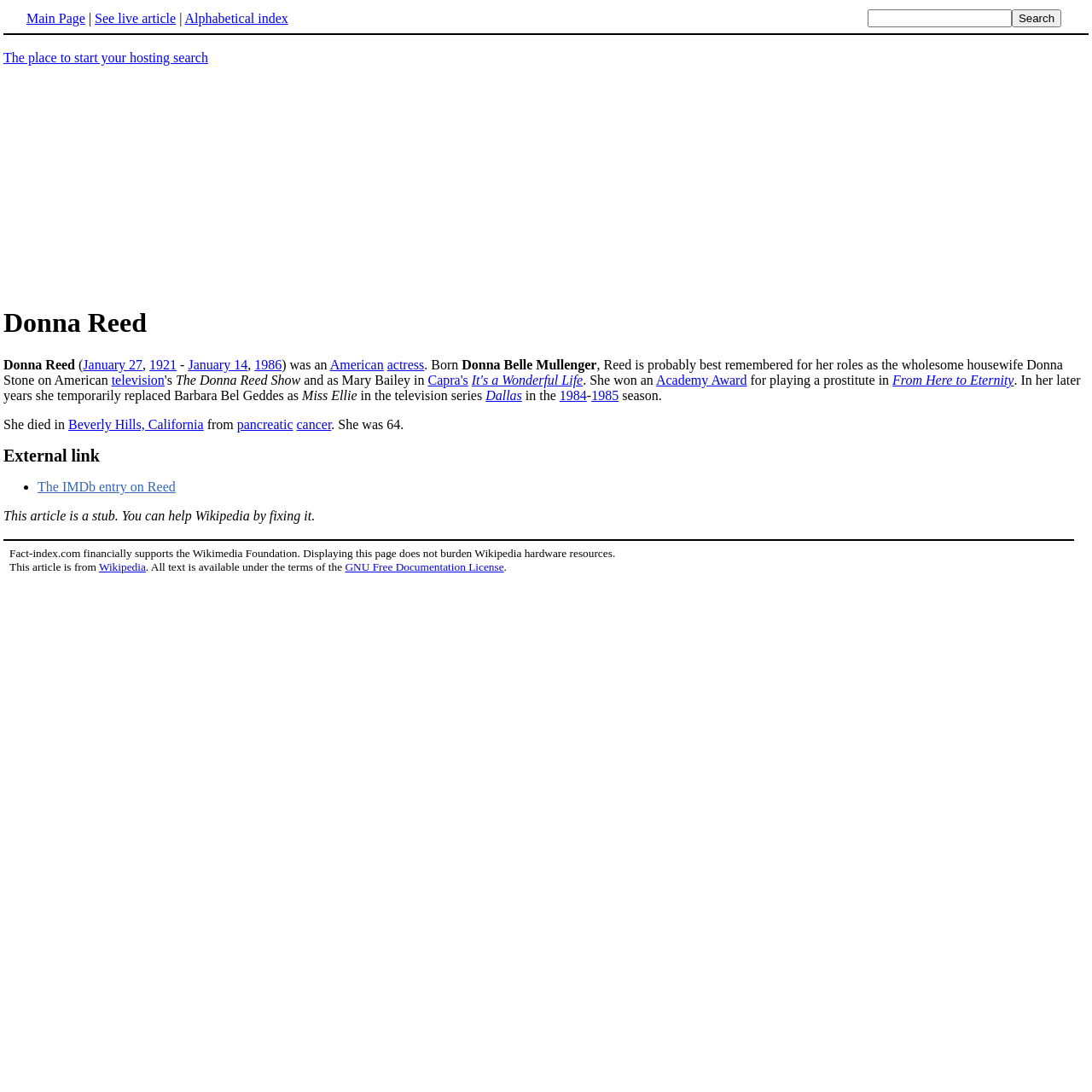What is Donna Reed's profession? Based on the screenshot, please respond with a single word or phrase.

actress